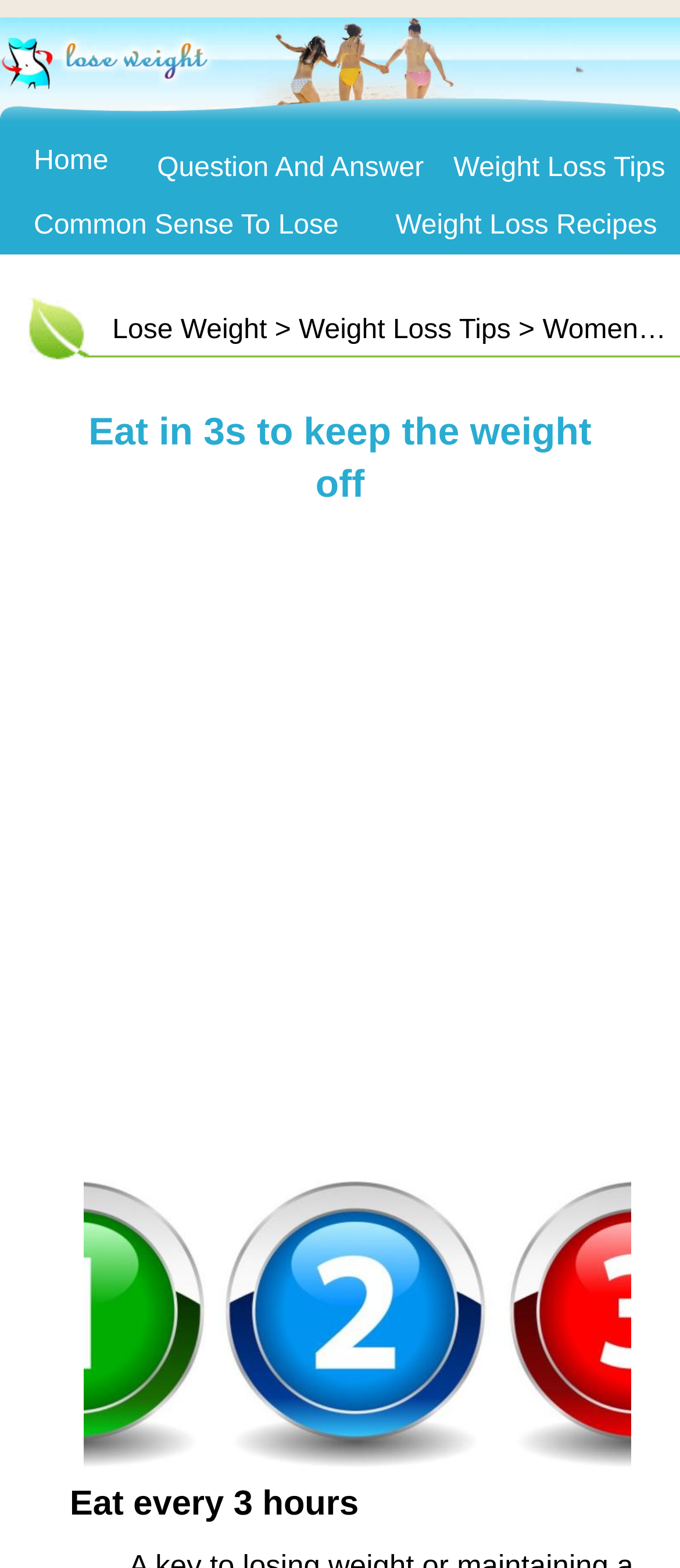Generate the text of the webpage's primary heading.

Eat in 3s to keep the weight off